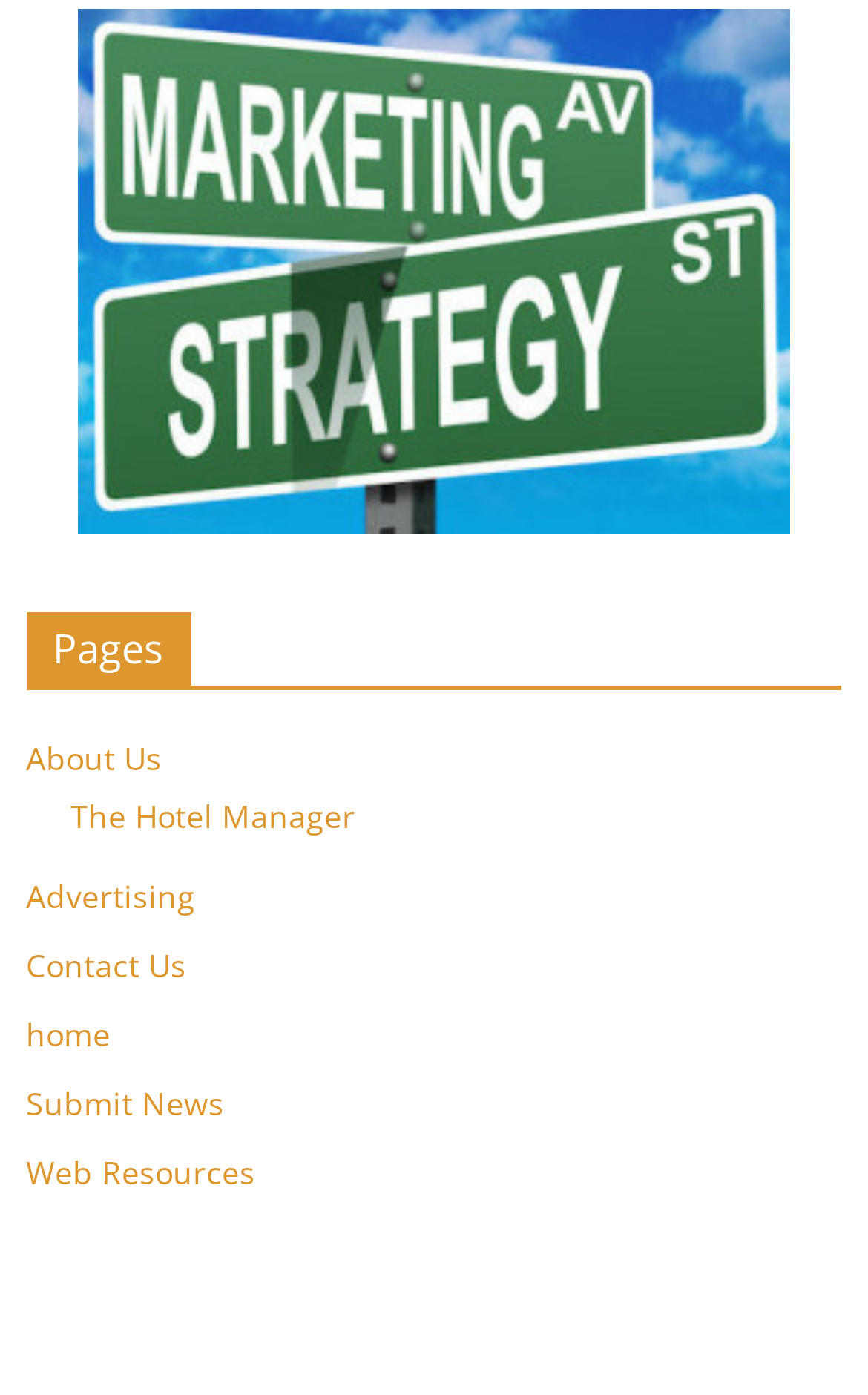Please give a succinct answer using a single word or phrase:
How many sections are there in the webpage?

3